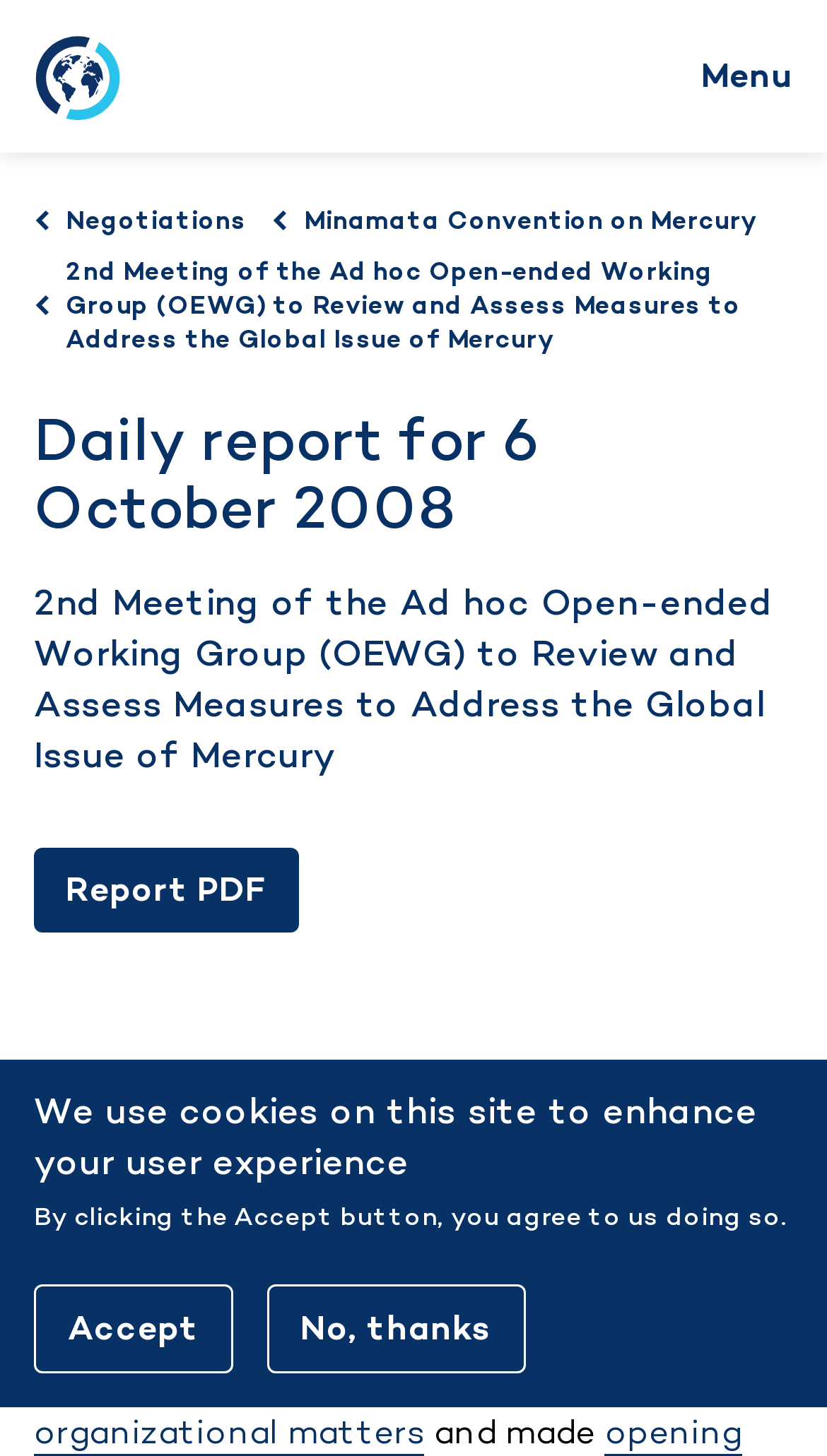Describe all the significant parts and information present on the webpage.

The webpage is a daily report for October 6, 2008. At the top, there is a notification about the use of cookies on the site, with an "Accept" and "No, thanks" button. Below this notification, there are links to "Skip to main content" and "Return to the homepage", accompanied by a small image. On the top right, there is a "Menu" button.

The main content of the webpage is divided into sections. The first section has three links: "Negotiations", "Minamata Convention on Mercury", and a long title about the 2nd Meeting of the Ad hoc Open-ended Working Group. Each of these links has a small image next to it. 

Below these links, there are two headings: "Daily report for 6 October 2008" and the same long title as the previous link. Under these headings, there is a link to a "Report PDF" with a brief description of the report. The description is divided into four parts: a static text "The", a link to the report title, a static text describing the report, and another link to "organizational matters".